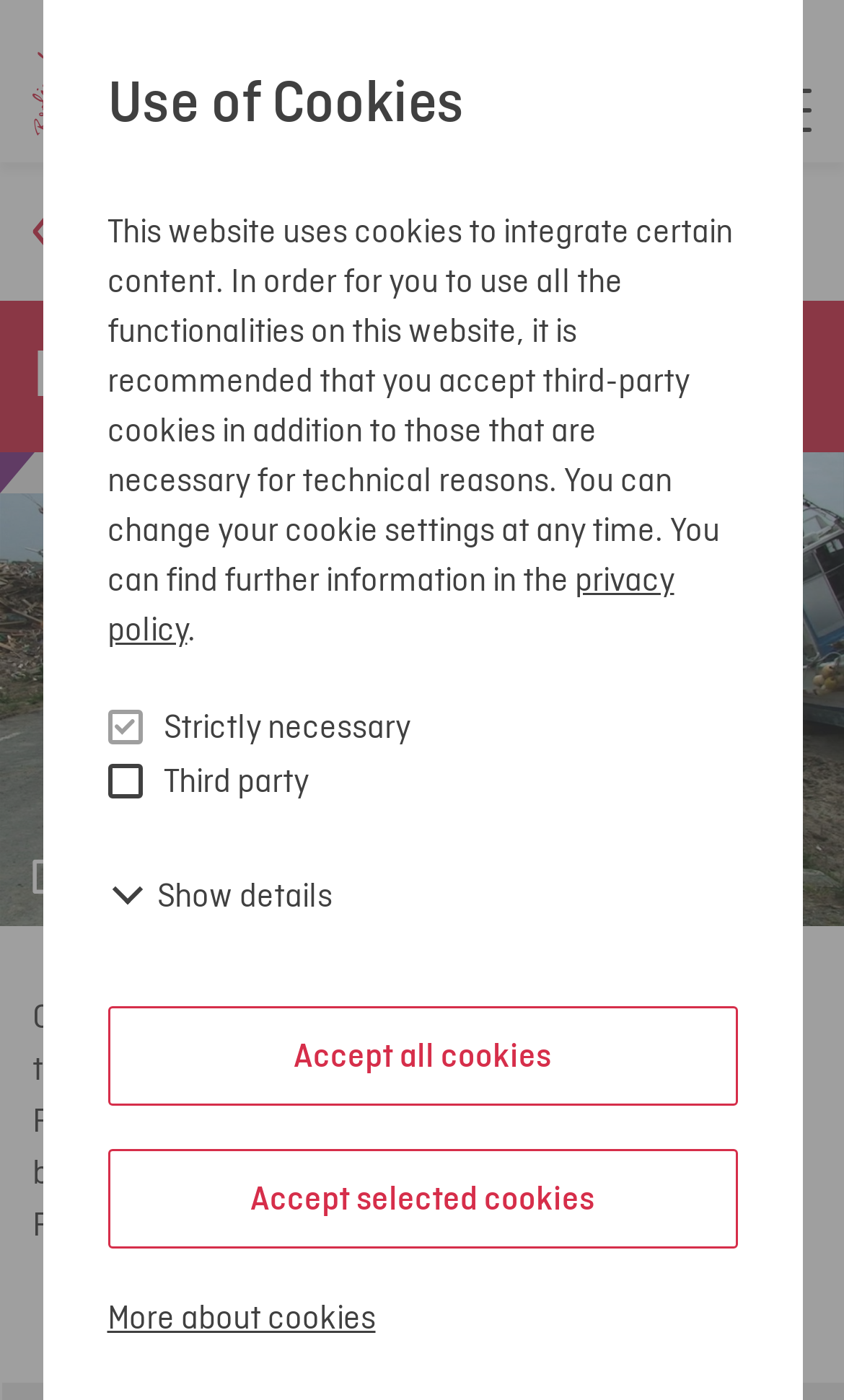Please identify the coordinates of the bounding box for the clickable region that will accomplish this instruction: "Explore the Conditions band".

None